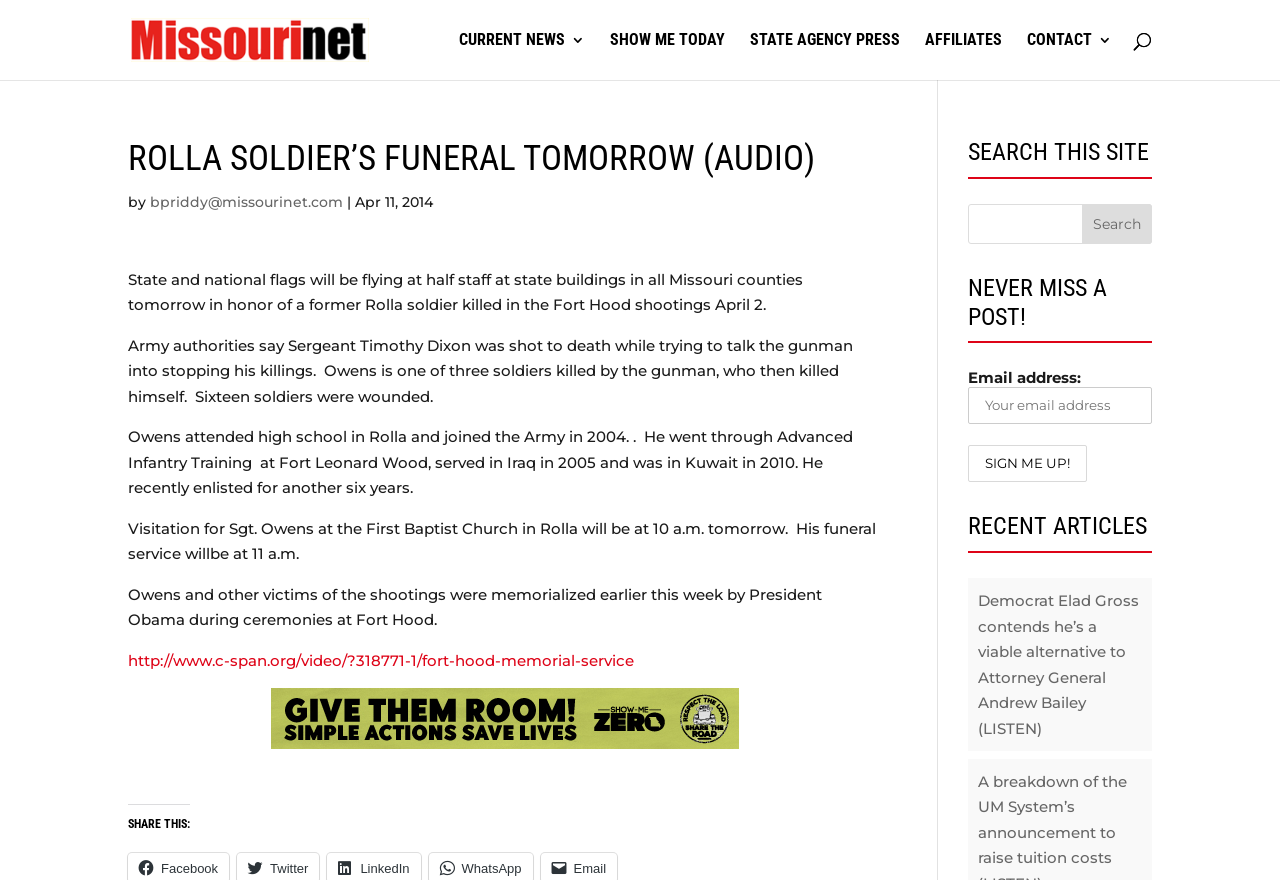Locate the UI element described as follows: "value="Search"". Return the bounding box coordinates as four float numbers between 0 and 1 in the order [left, top, right, bottom].

[0.846, 0.232, 0.9, 0.277]